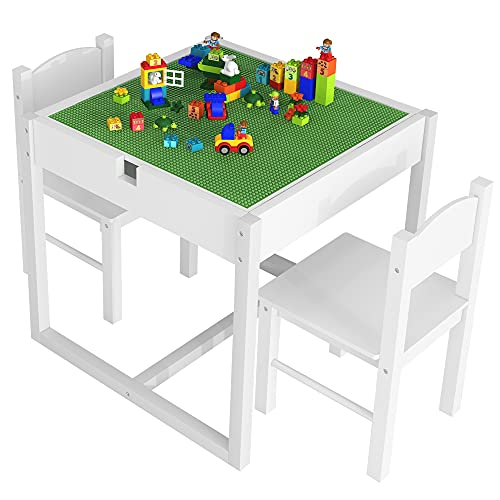What is the material used for the table's construction?
Provide a detailed answer to the question, using the image to inform your response.

The caption states that the table features sturdy, engineered wood construction, ensuring durability and ease of assembly, making it perfect for rambunctious play.